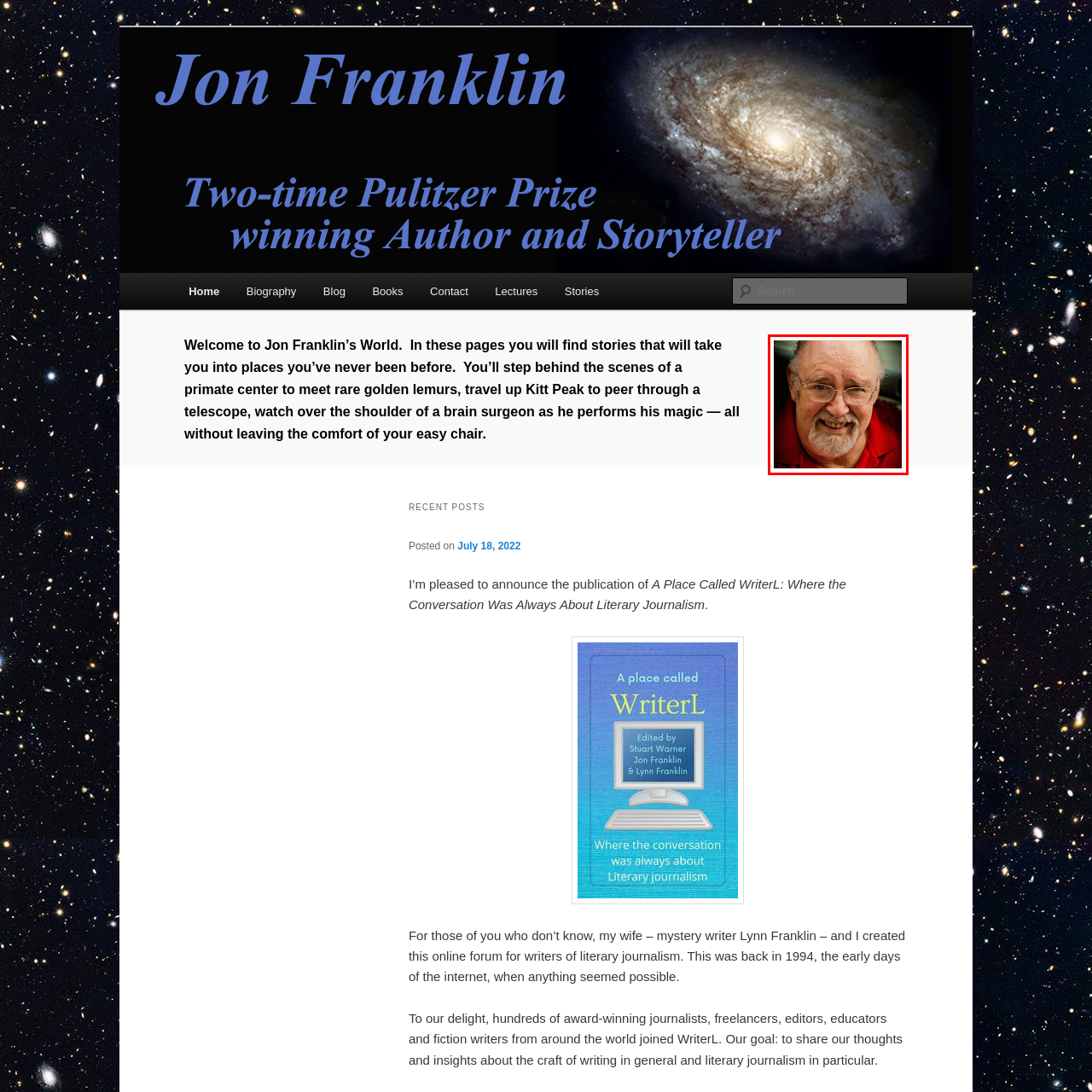What is the shape of the man's face?
Inspect the image enclosed in the red bounding box and provide a thorough answer based on the information you see.

The caption describes the man's face as being characterized by gentle wrinkles, which hint at his wisdom and years. This suggests that the shape of his face is wrinkled.